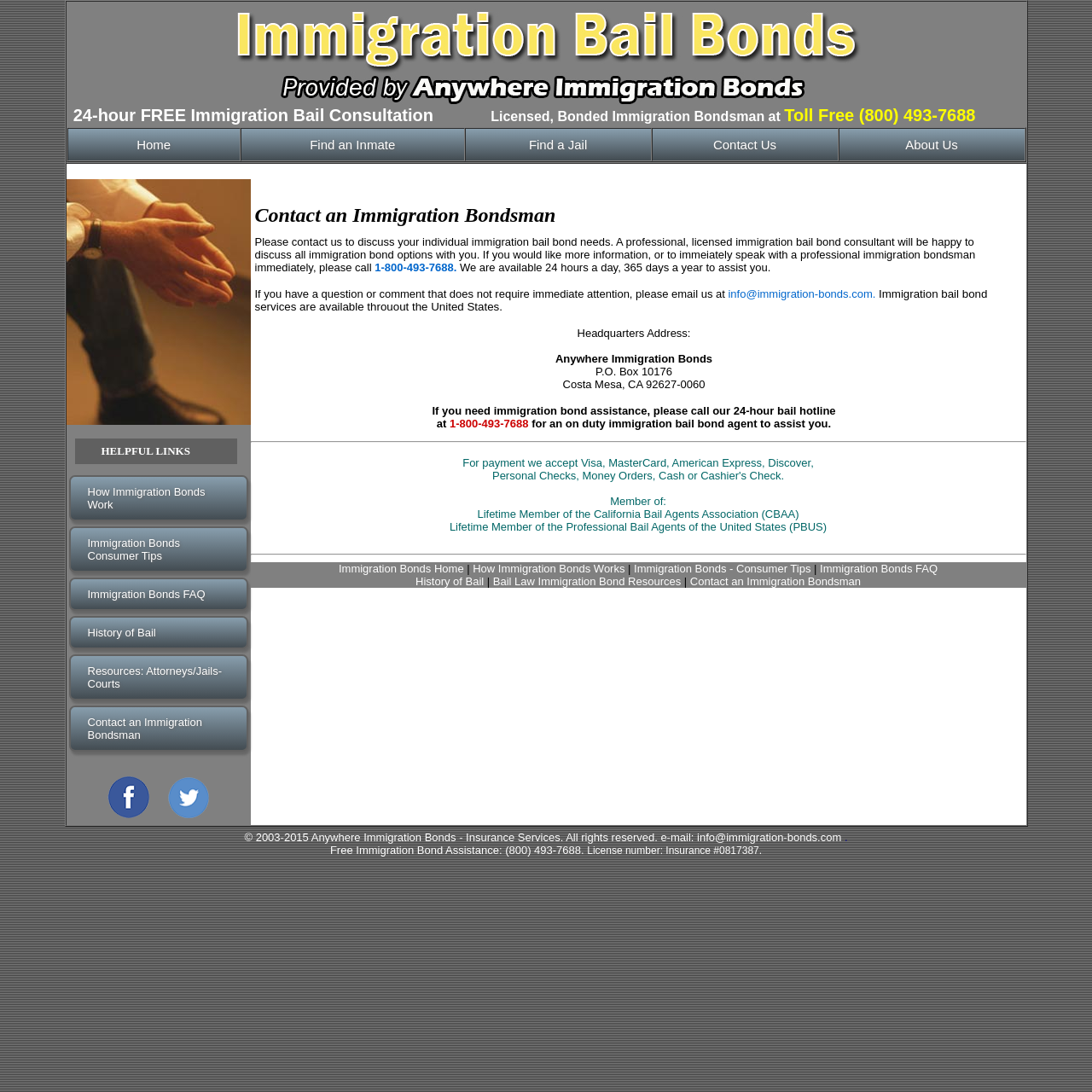Please identify the bounding box coordinates of the region to click in order to complete the task: "Email for immigration bond assistance". The coordinates must be four float numbers between 0 and 1, specified as [left, top, right, bottom].

[0.667, 0.263, 0.805, 0.275]